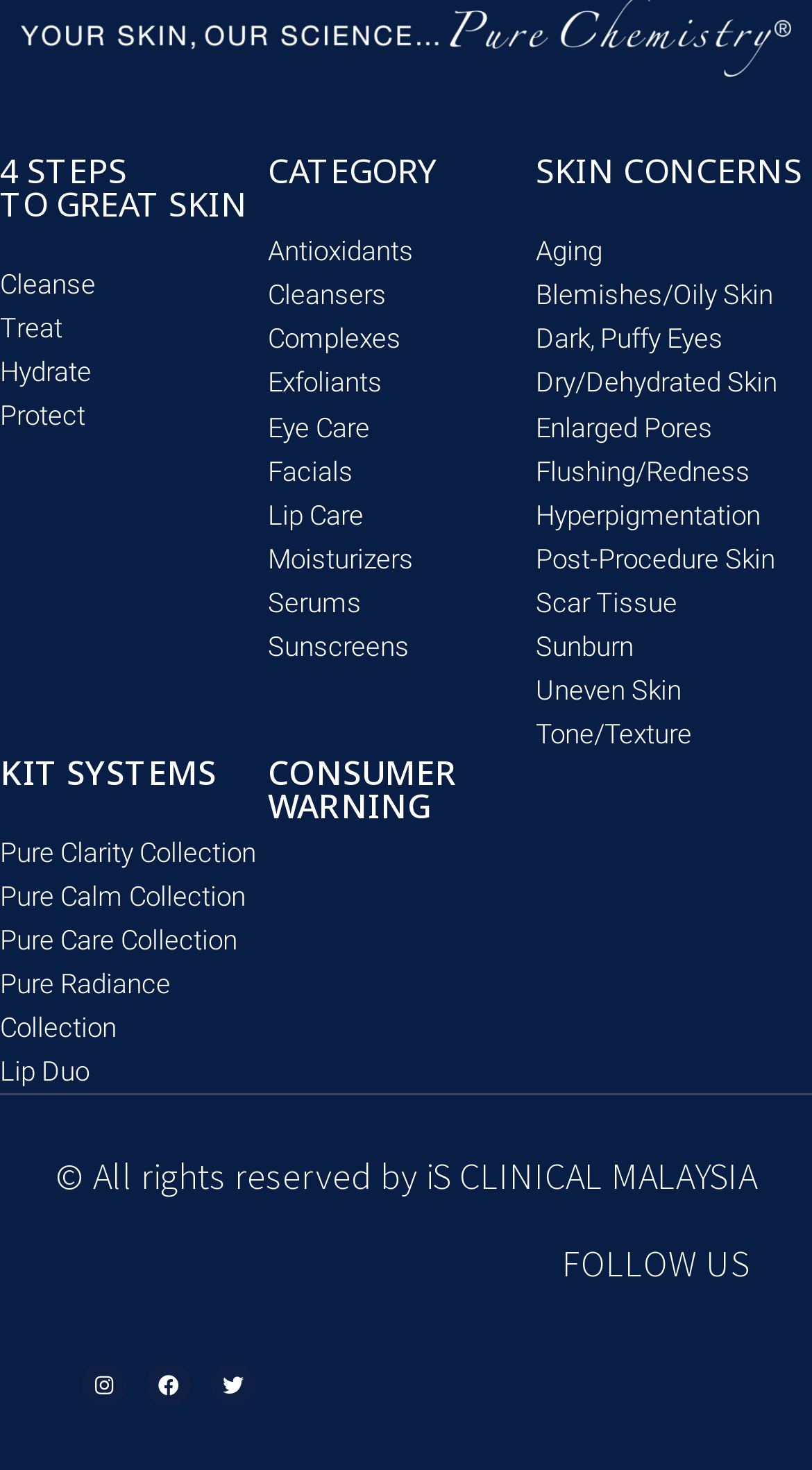What is the last link under 'KIT SYSTEMS'?
Look at the image and respond with a one-word or short phrase answer.

Lip Duo